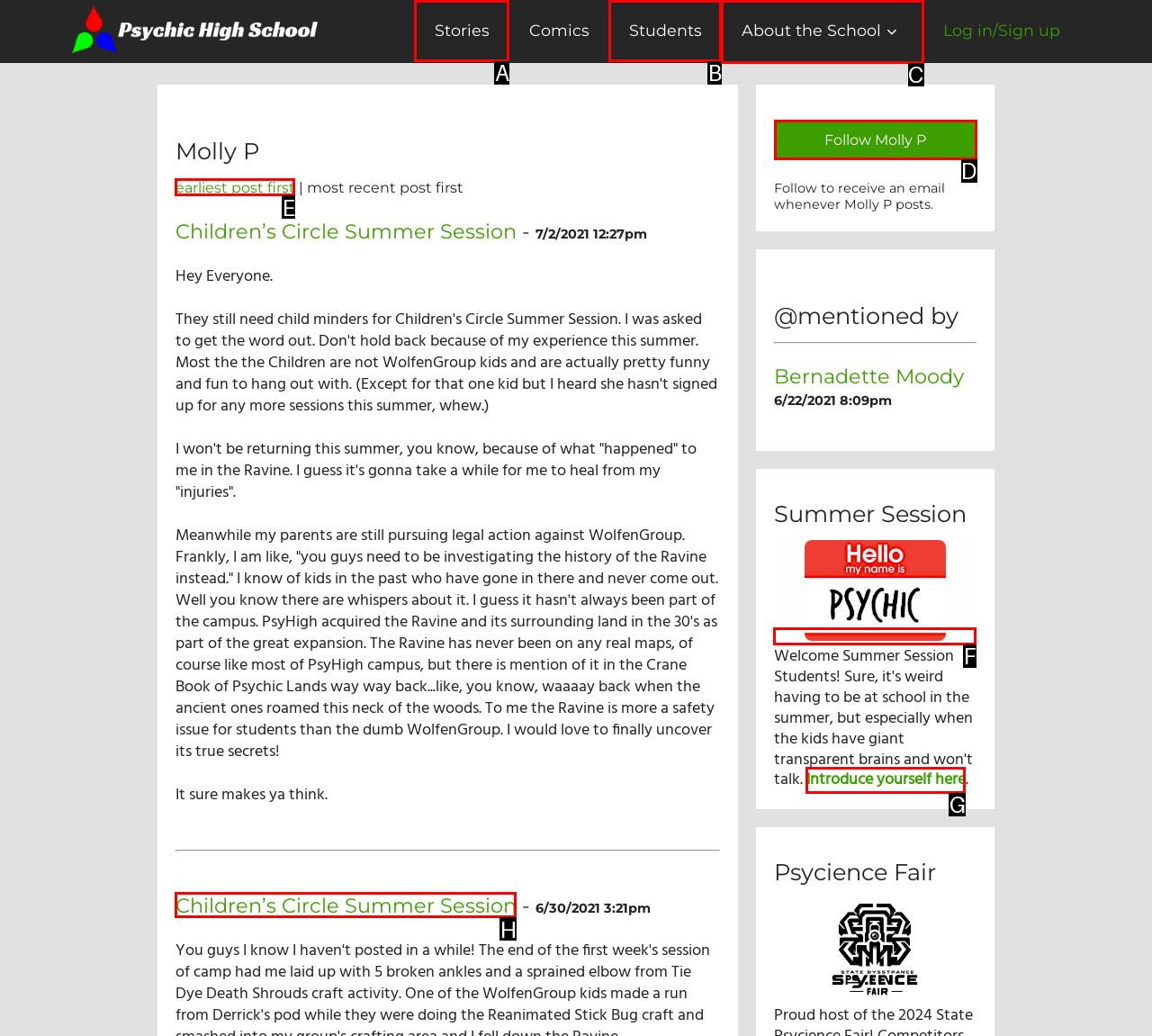Identify the correct HTML element to click for the task: Follow Molly P. Provide the letter of your choice.

D